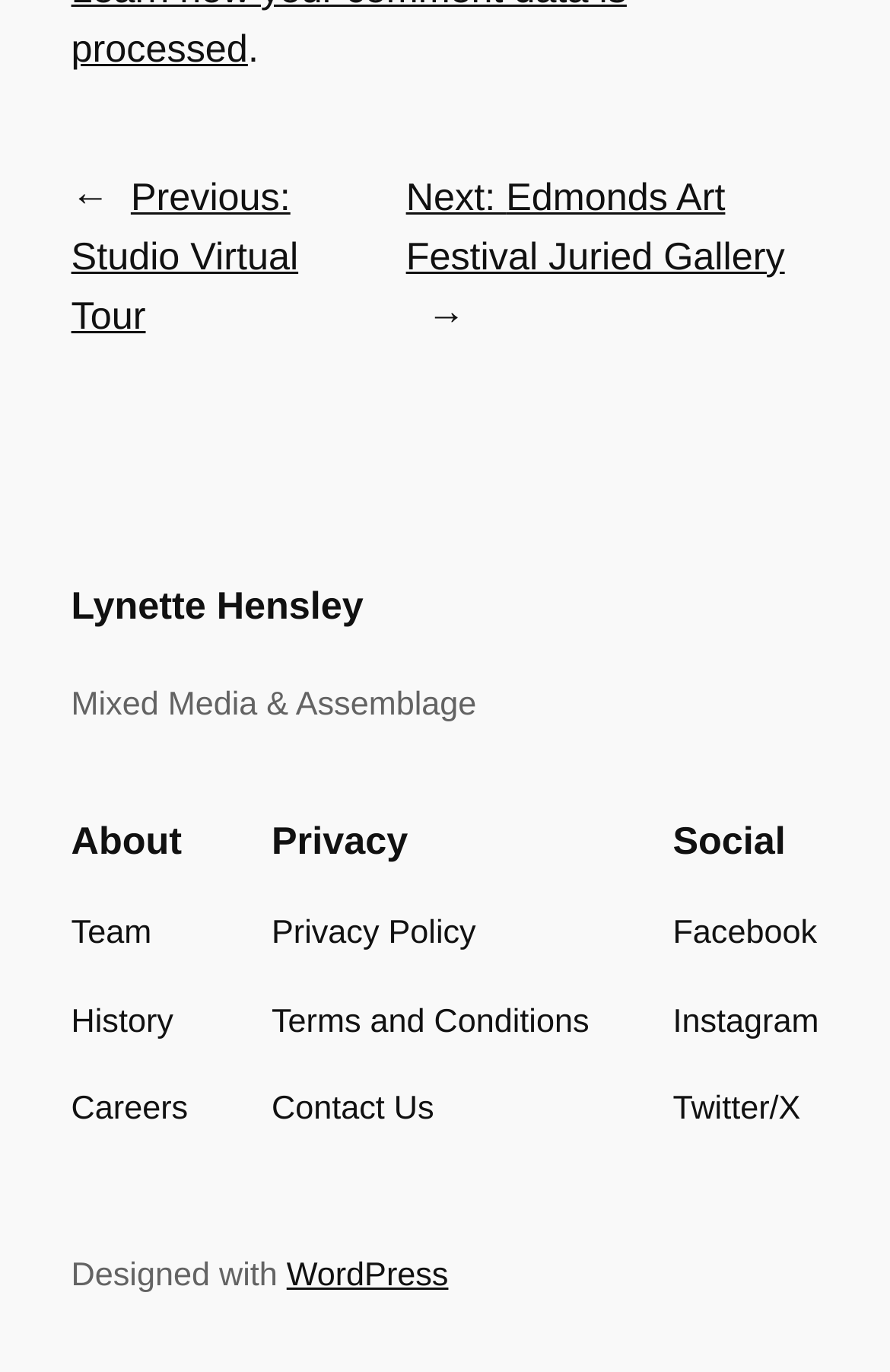Analyze the image and answer the question with as much detail as possible: 
What type of art does the artist create?

The type of art created by the artist can be found in the StaticText element with the text 'Mixed Media & Assemblage' located below the artist's name, which indicates the artist's specialty or area of expertise.